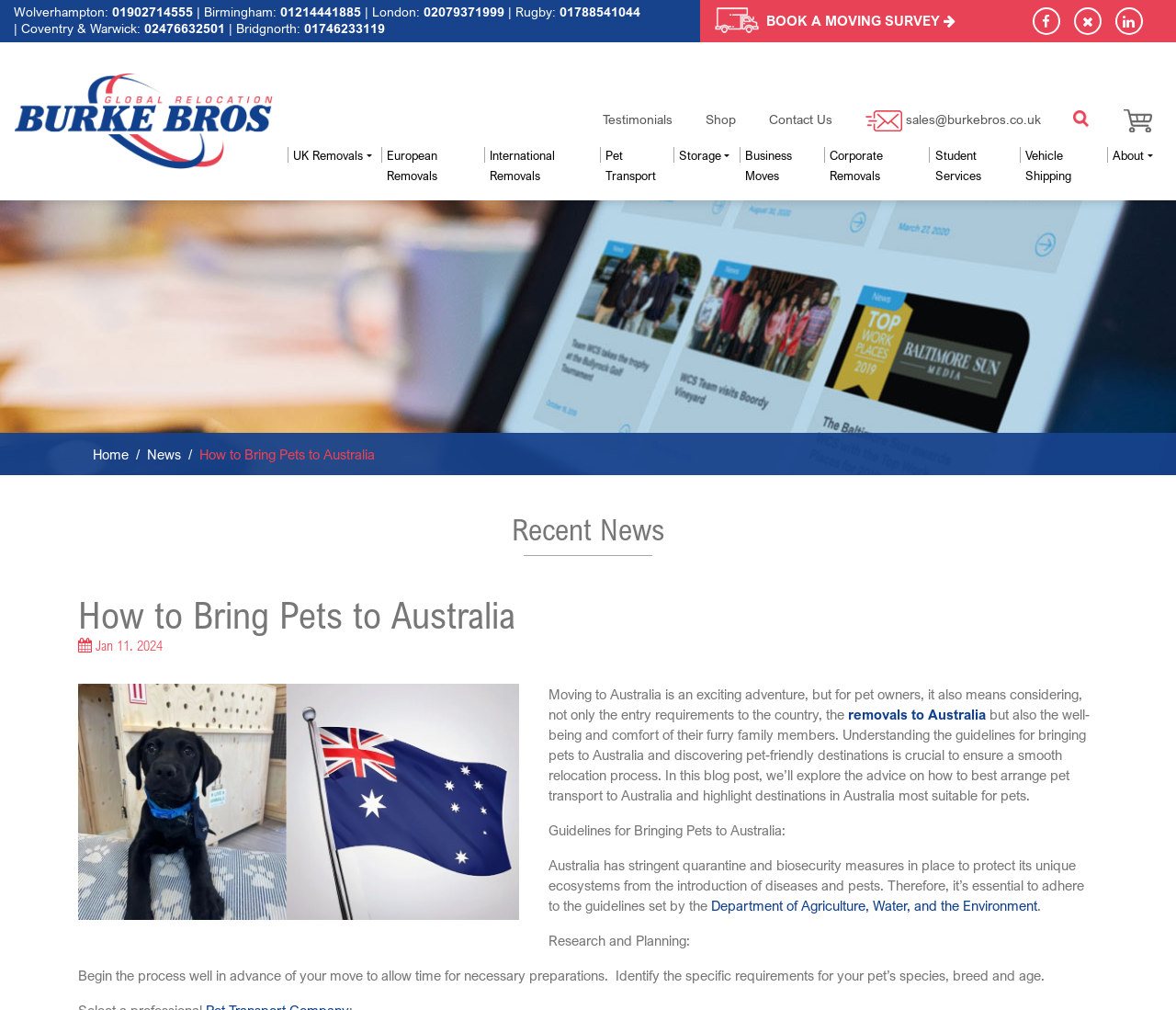Create a detailed narrative of the webpage’s visual and textual elements.

This webpage is about pet transport to Australia, providing advice on how to best arrange the process and highlighting pet-friendly destinations in Australia. At the top, there is a section with contact information, including phone numbers and locations in Wolverhampton, Birmingham, London, Rugby, and Coventry & Warwick. 

Below this section, there is a car icon and a "BOOK A MOVING SURVEY" link. On the right side, there are several links, including "Testimonials", "Shop", "Contact Us", and a search box. 

The main content of the webpage is divided into sections. The first section has a heading "Recent News" and a subheading "How to Bring Pets to Australia". The article starts with an introduction, explaining the importance of considering pet transport when moving to Australia. 

The article is divided into subtopics, including "Guidelines for Bringing Pets to Australia" and "Research and Planning". These sections provide detailed information on the regulations and requirements for bringing pets to Australia, as well as tips for researching and planning the process. 

Throughout the article, there are links to relevant resources, such as the Department of Agriculture, Water, and the Environment. At the top of the page, there is a navigation menu with links to other sections of the website, including "Home", "News", and "About".